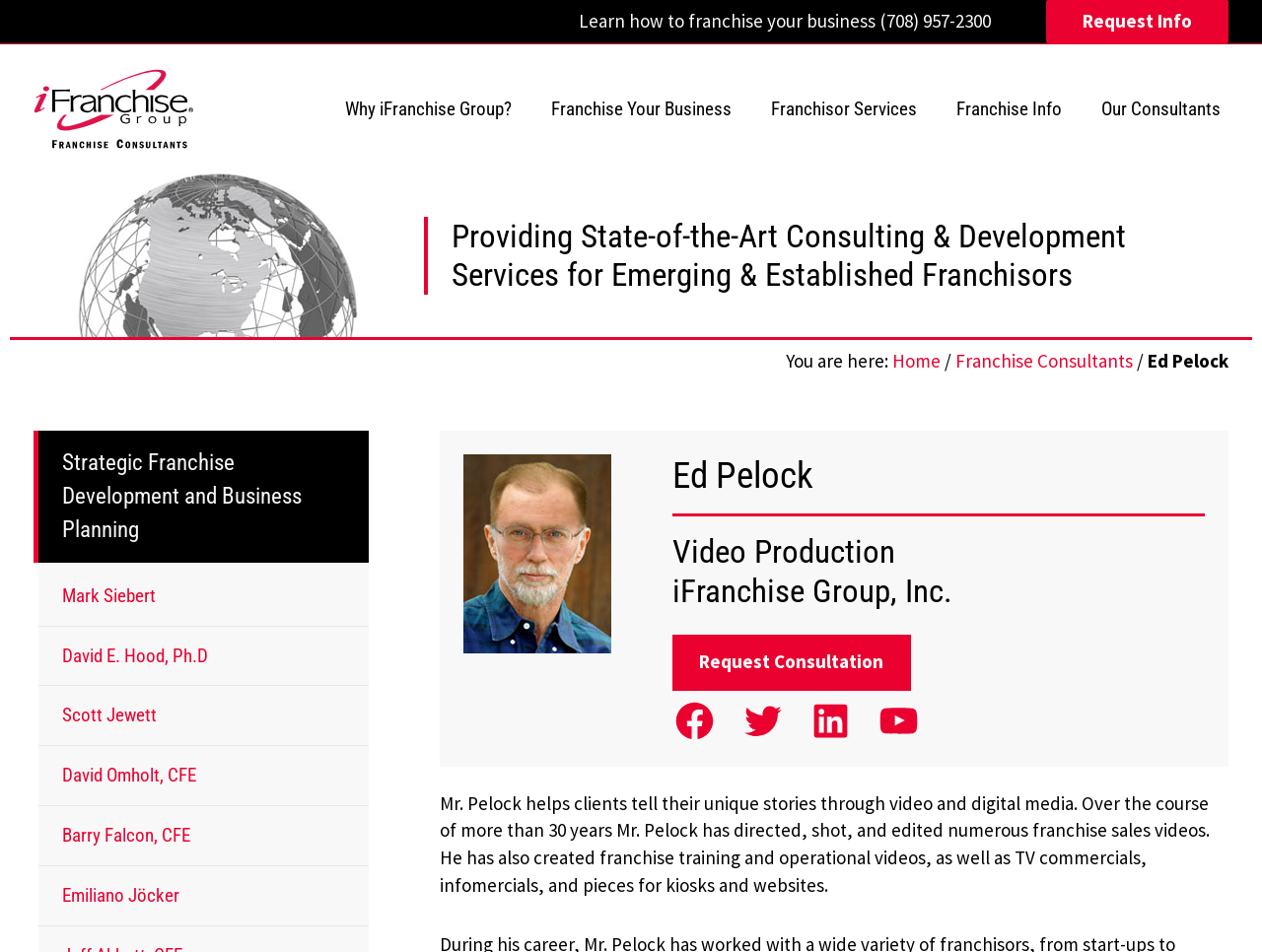Please determine the bounding box coordinates of the element's region to click in order to carry out the following instruction: "Request a consultation". The coordinates should be four float numbers between 0 and 1, i.e., [left, top, right, bottom].

[0.533, 0.666, 0.721, 0.726]